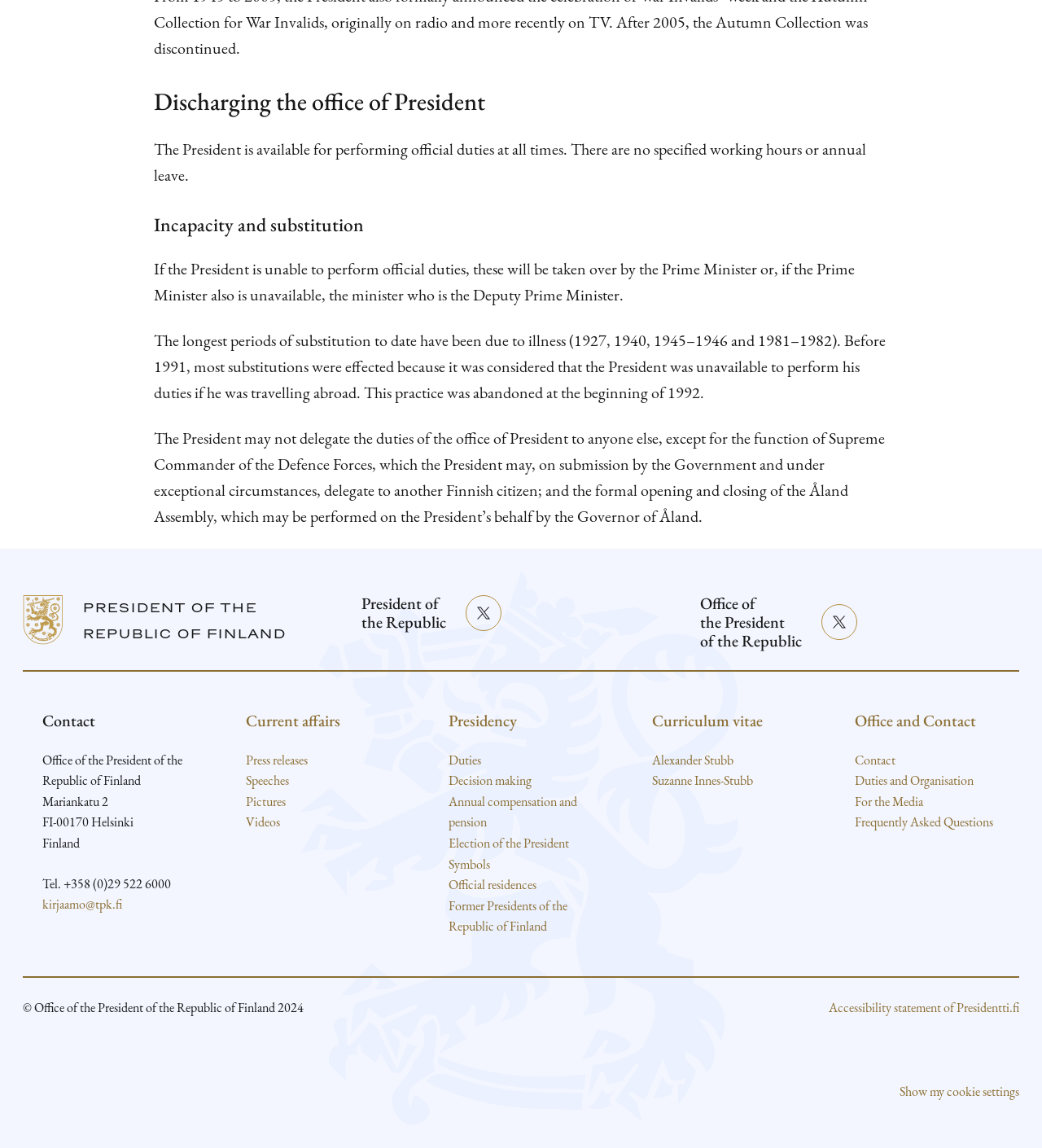Highlight the bounding box coordinates of the region I should click on to meet the following instruction: "Follow The President in X".

[0.447, 0.529, 0.481, 0.547]